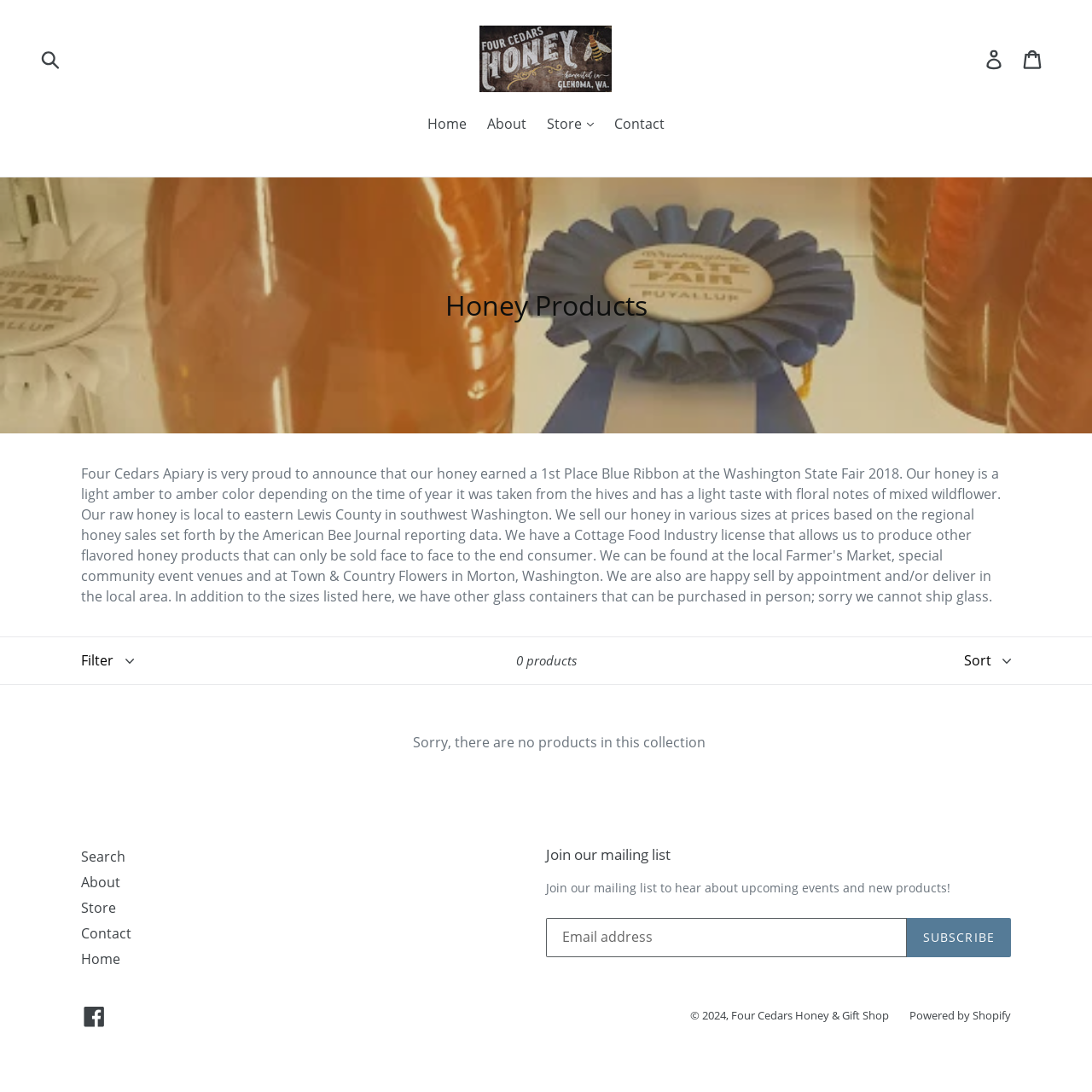Can you identify and provide the main heading of the webpage?

Collection:
Honey Products